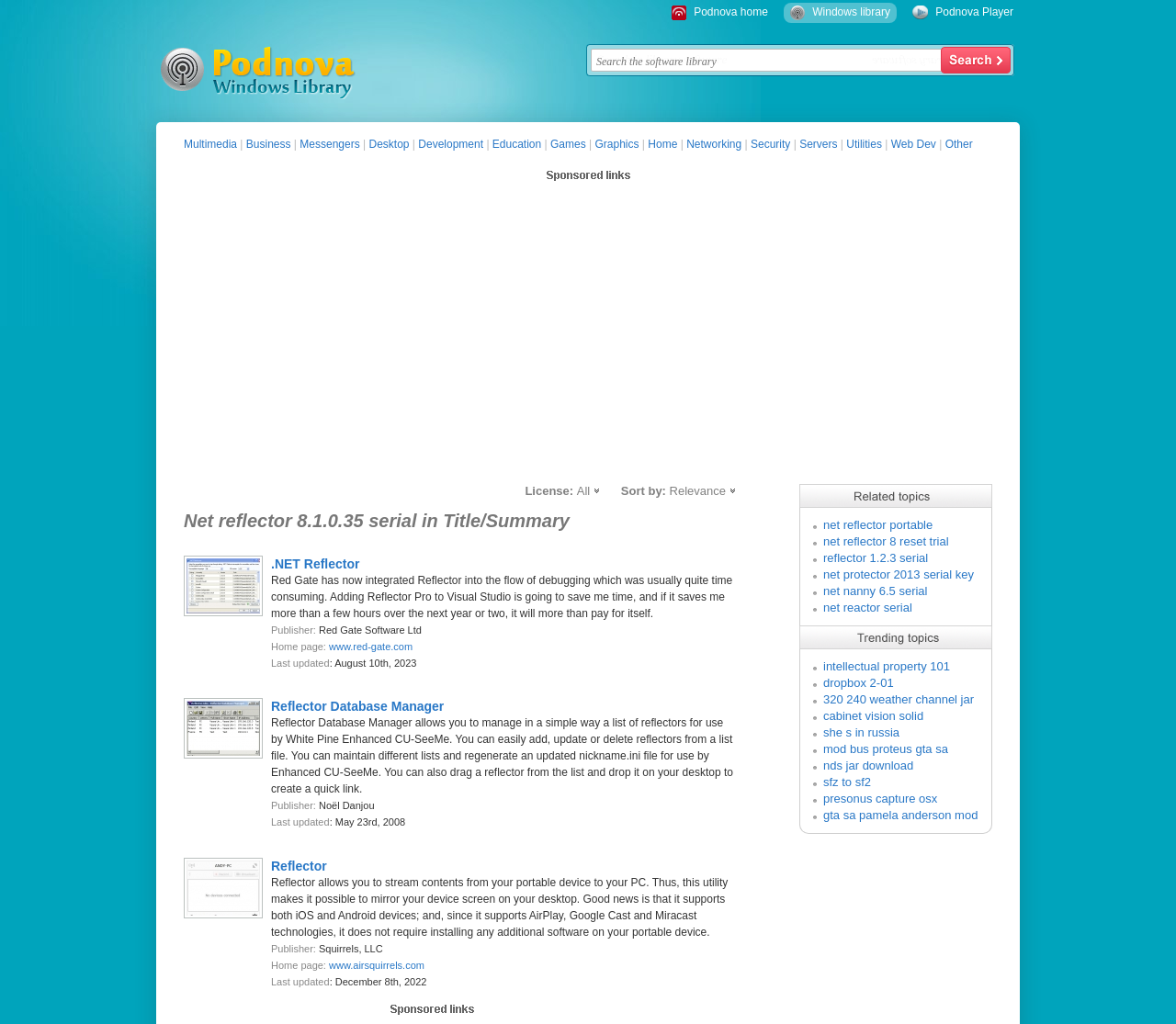Find the bounding box coordinates for the element described here: "nds jar download".

[0.7, 0.741, 0.777, 0.754]